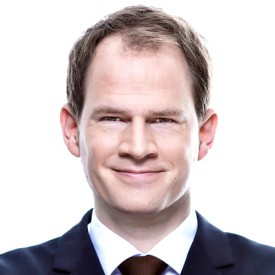Offer a detailed narrative of the image.

This image features a professional portrait of Clemens Pfitzer, an attorney and partner who specializes in intellectual property law, as well as IT law. He is depicted with a warm smile, conveying a sense of approachability and confidence. Pfitzer is dressed in a formal suit, emphasizing his role in the legal profession. The background is neutral, focusing attention on his persona. His expertise is highlighted by his designation as a certified expert in both intellectual property and IT law, making him a trusted figure in the field for matters related to patent infringement and legal protection of innovations.